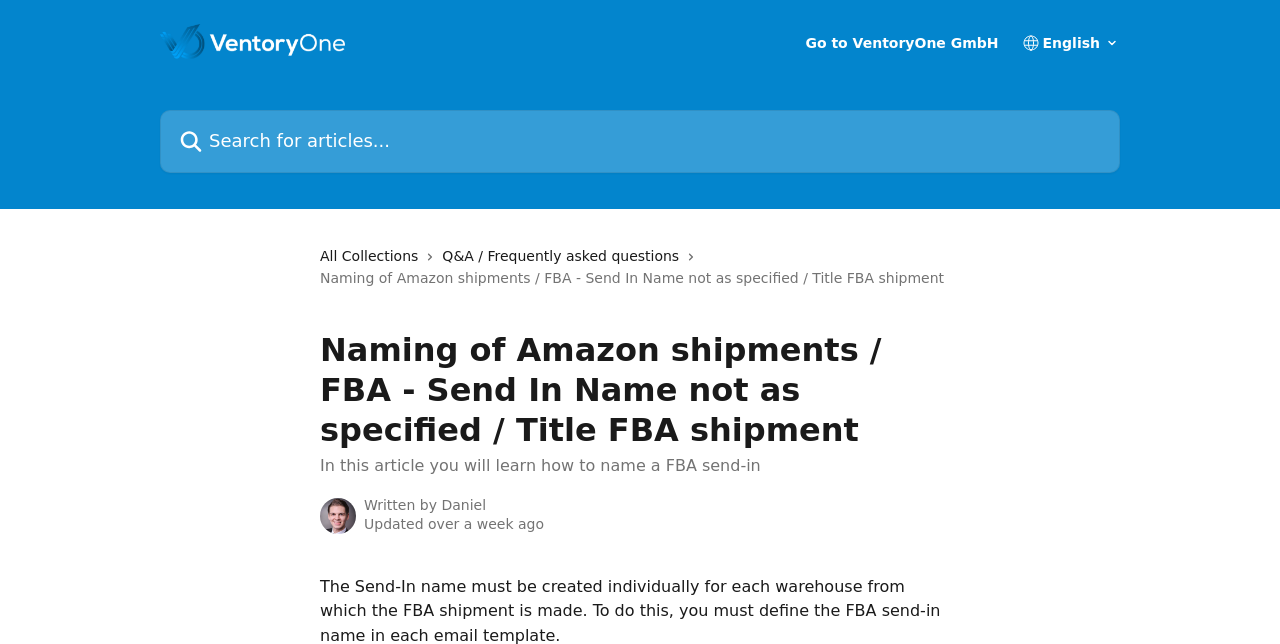What is the topic of the article?
Using the details shown in the screenshot, provide a comprehensive answer to the question.

The topic of the article is the naming of Amazon shipments, specifically FBA send-ins, as indicated by the title 'Naming of Amazon shipments / FBA - Send In Name not as specified'.